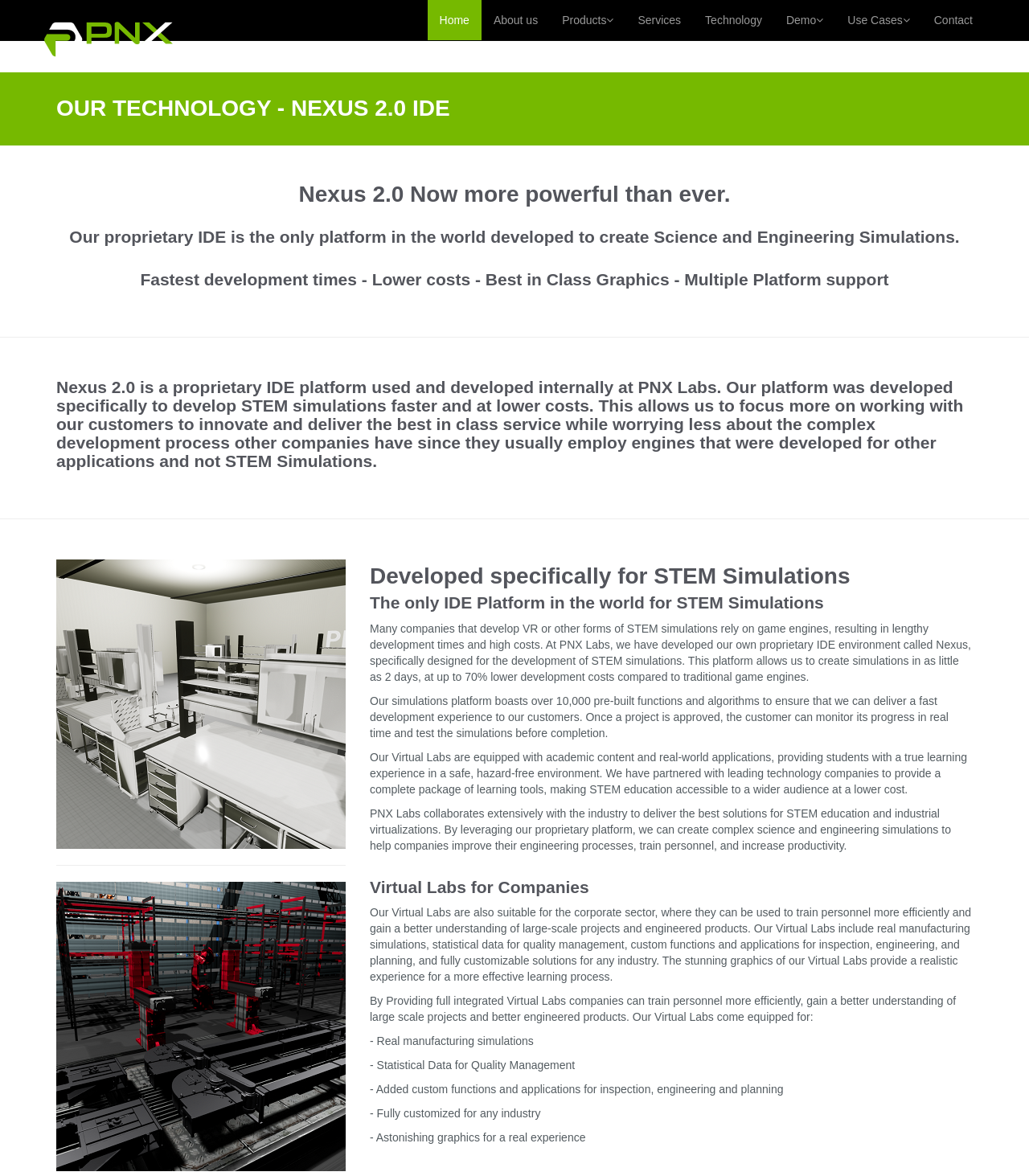Refer to the element description About us and identify the corresponding bounding box in the screenshot. Format the coordinates as (top-left x, top-left y, bottom-right x, bottom-right y) with values in the range of 0 to 1.

[0.468, 0.003, 0.534, 0.038]